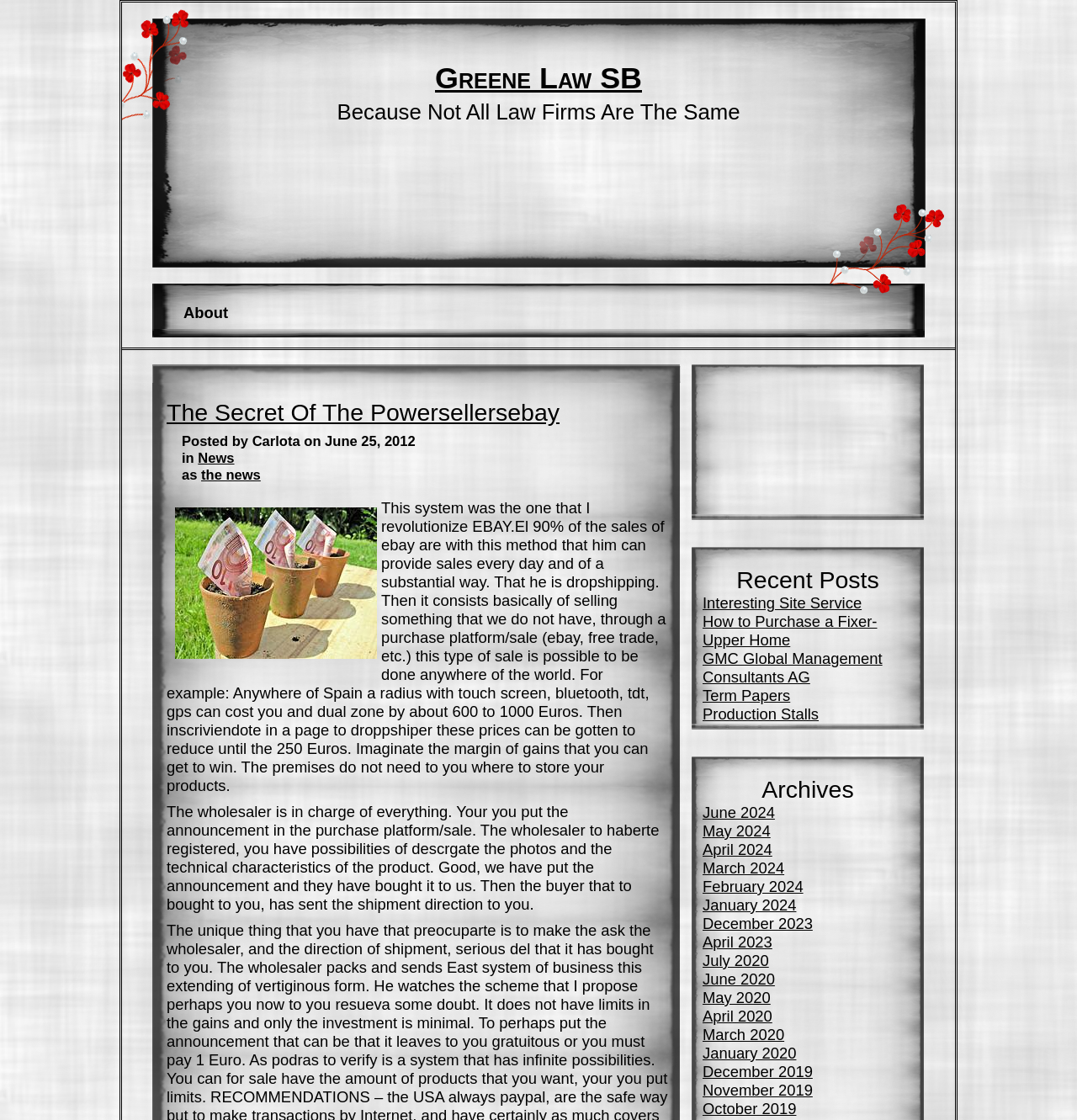Answer in one word or a short phrase: 
What is the name of the law firm?

Greene Law SB